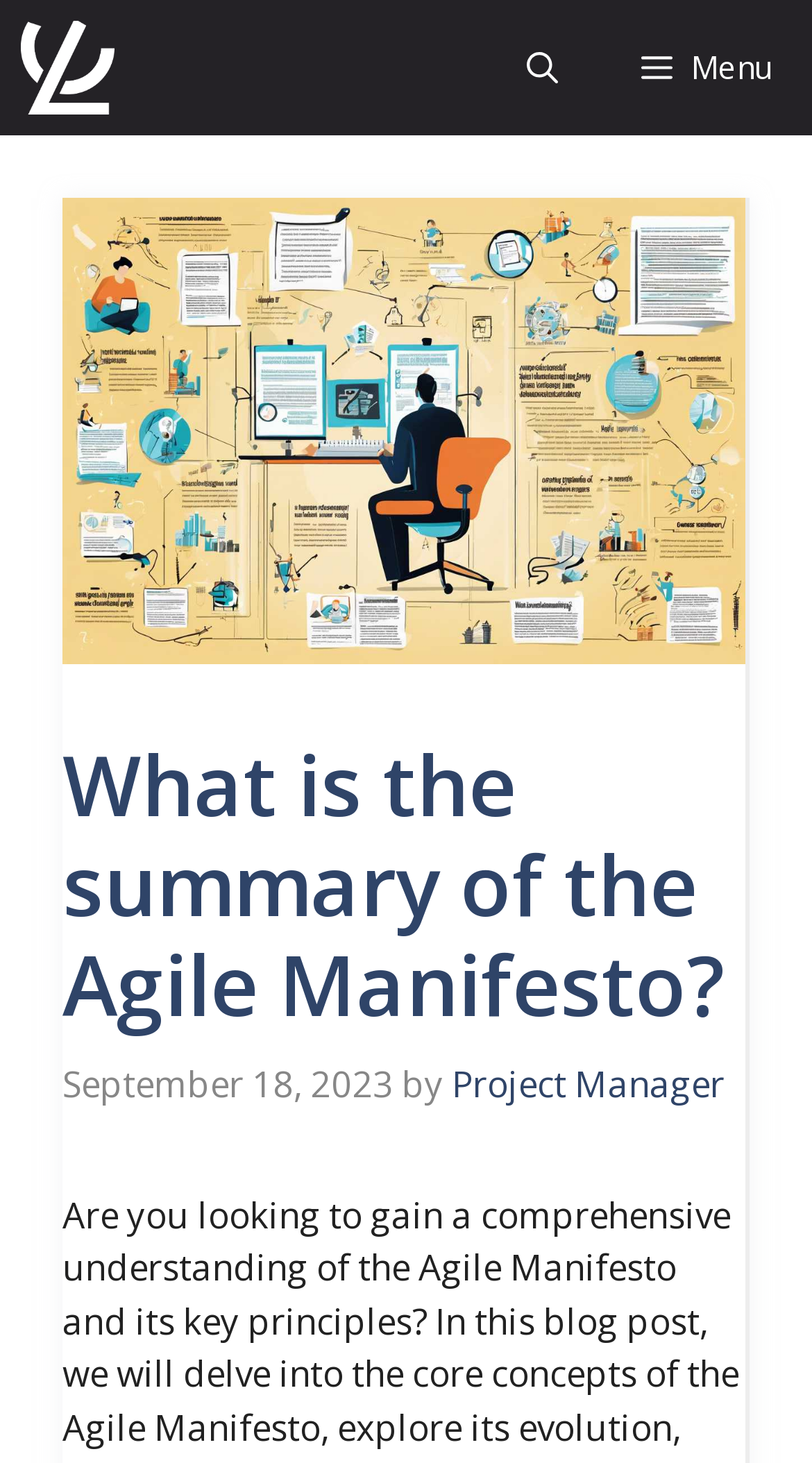What is the name of the website?
Offer a detailed and exhaustive answer to the question.

I found the name of the website by looking at the navigation section, which contains a link element with the text 'Celigent'.